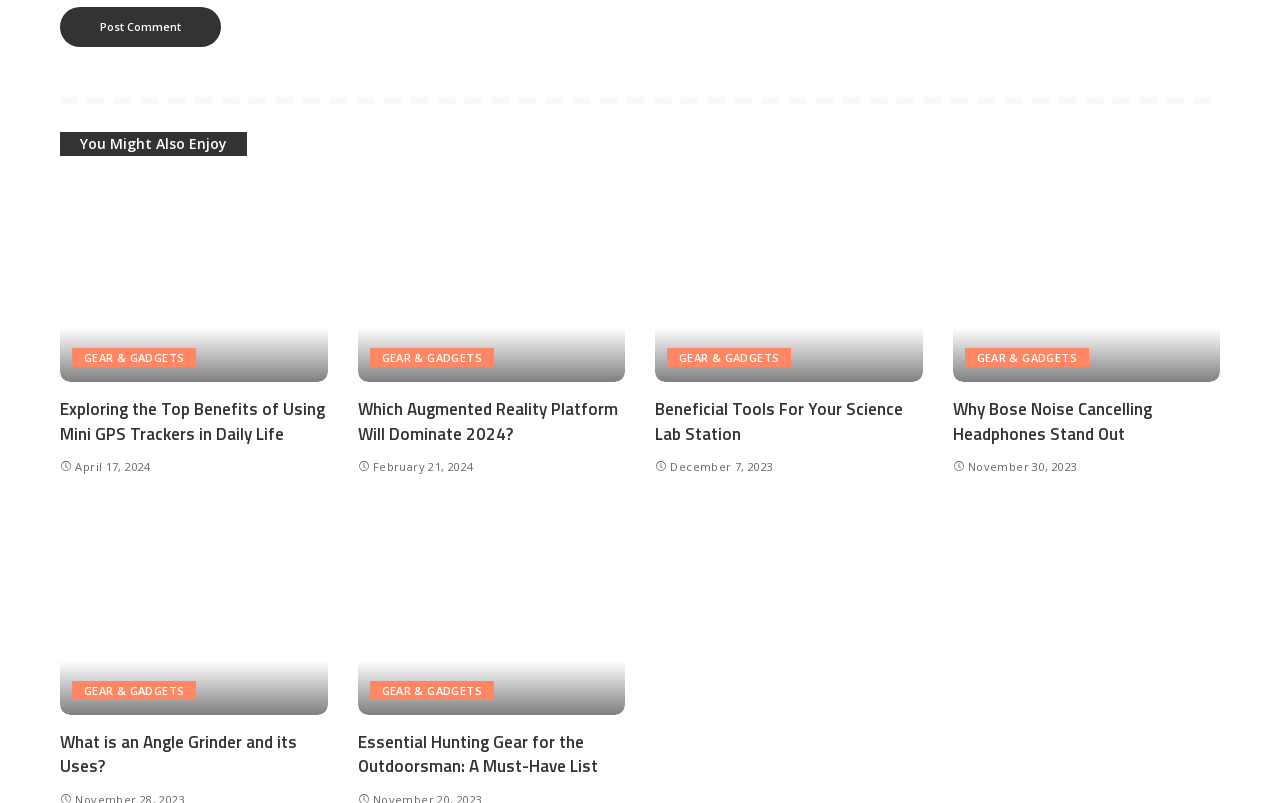Show me the bounding box coordinates of the clickable region to achieve the task as per the instruction: "Click the 'Post Comment' button".

[0.047, 0.009, 0.173, 0.059]